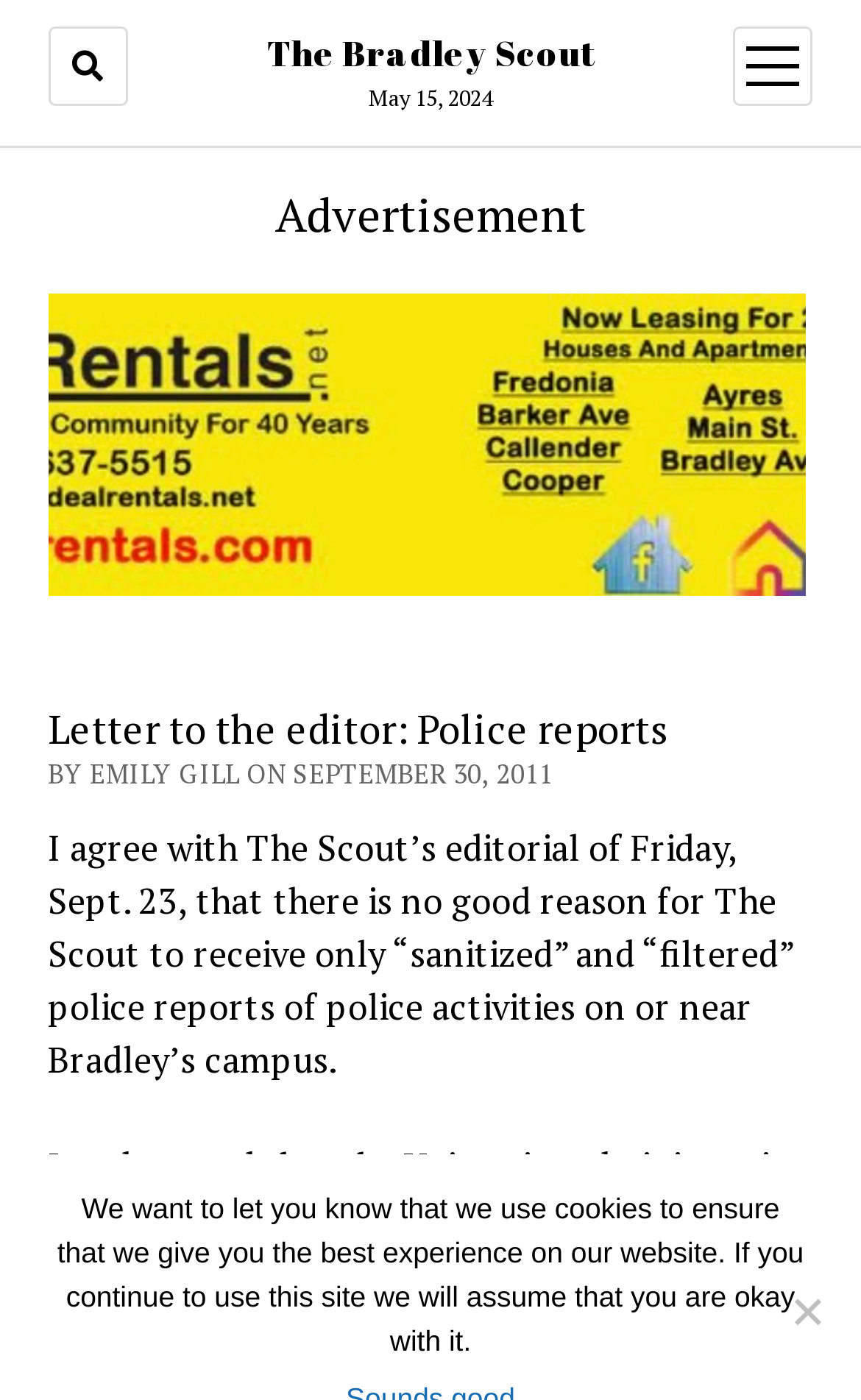Based on the image, provide a detailed response to the question:
What is the date of the letter to the editor?

I found the date by looking at the StaticText element that says 'BY EMILY GILL ON SEPTEMBER 30, 2011' which is located below the heading 'Letter to the editor: Police reports'.